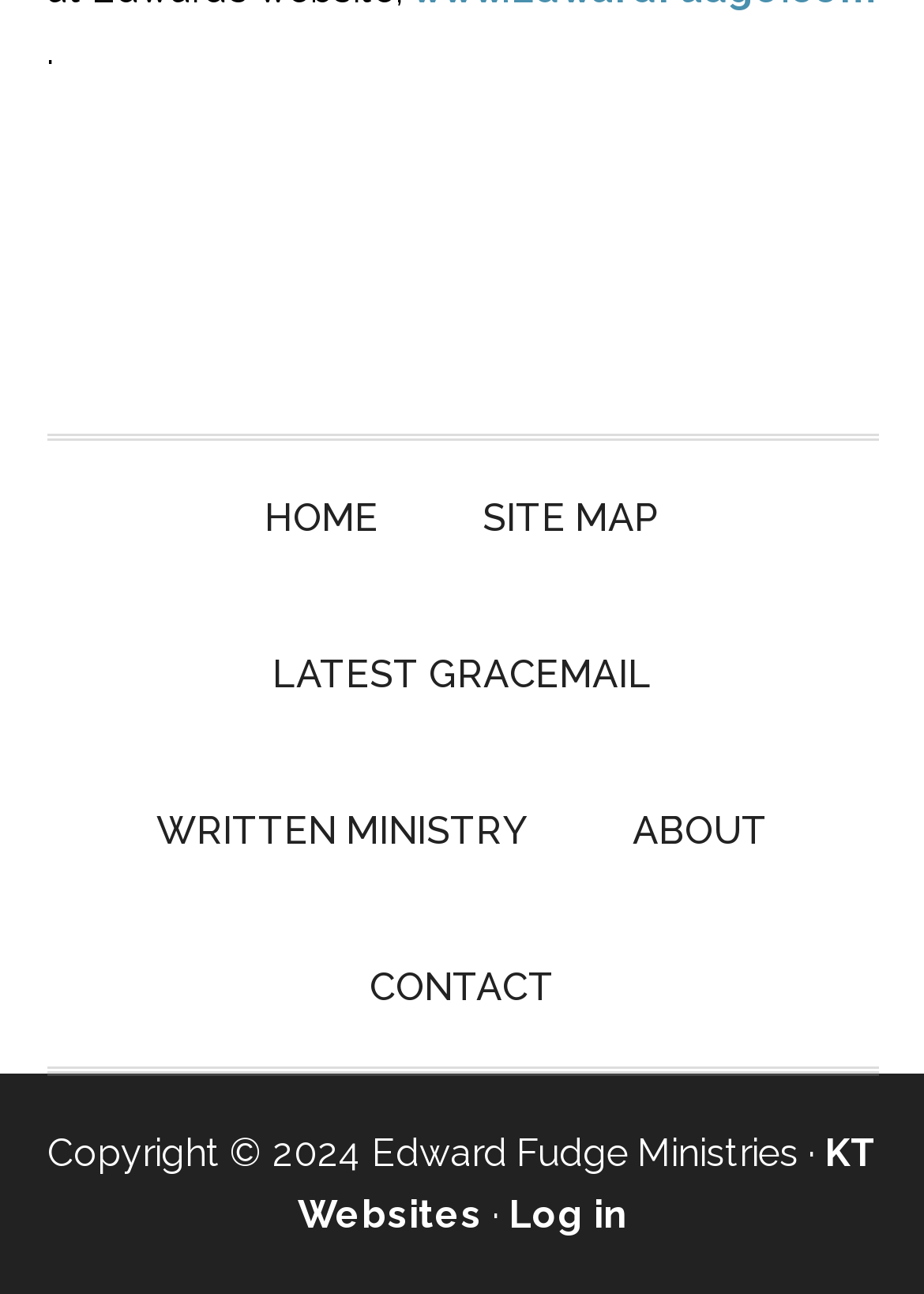Provide a brief response to the question below using a single word or phrase: 
How many navigation links are there?

6